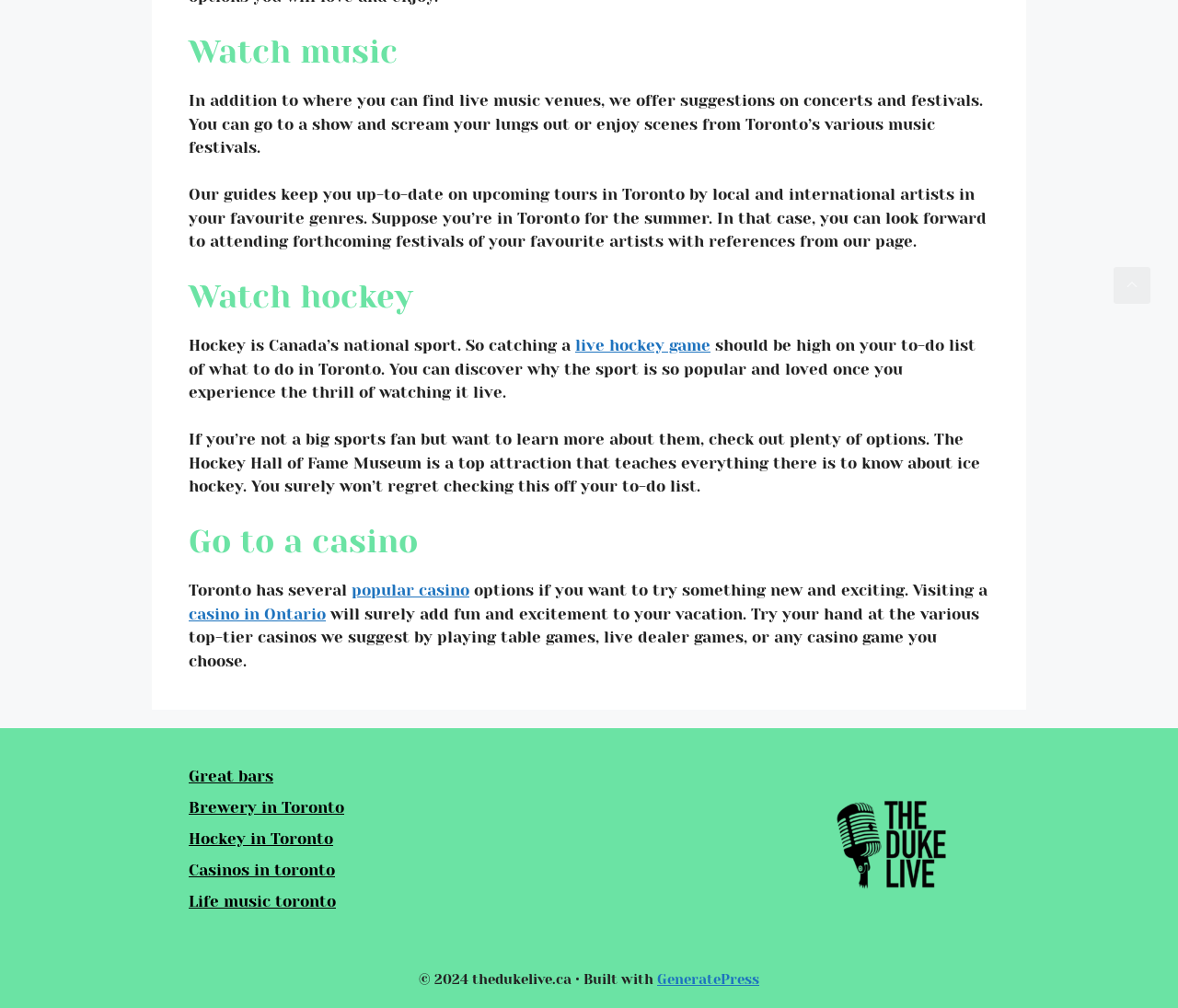What are the three main activities mentioned on the webpage?
Please provide a full and detailed response to the question.

The webpage has three main headings, 'Watch music', 'Watch hockey', and 'Go to a casino', which suggest that these are the three main activities mentioned on the webpage.